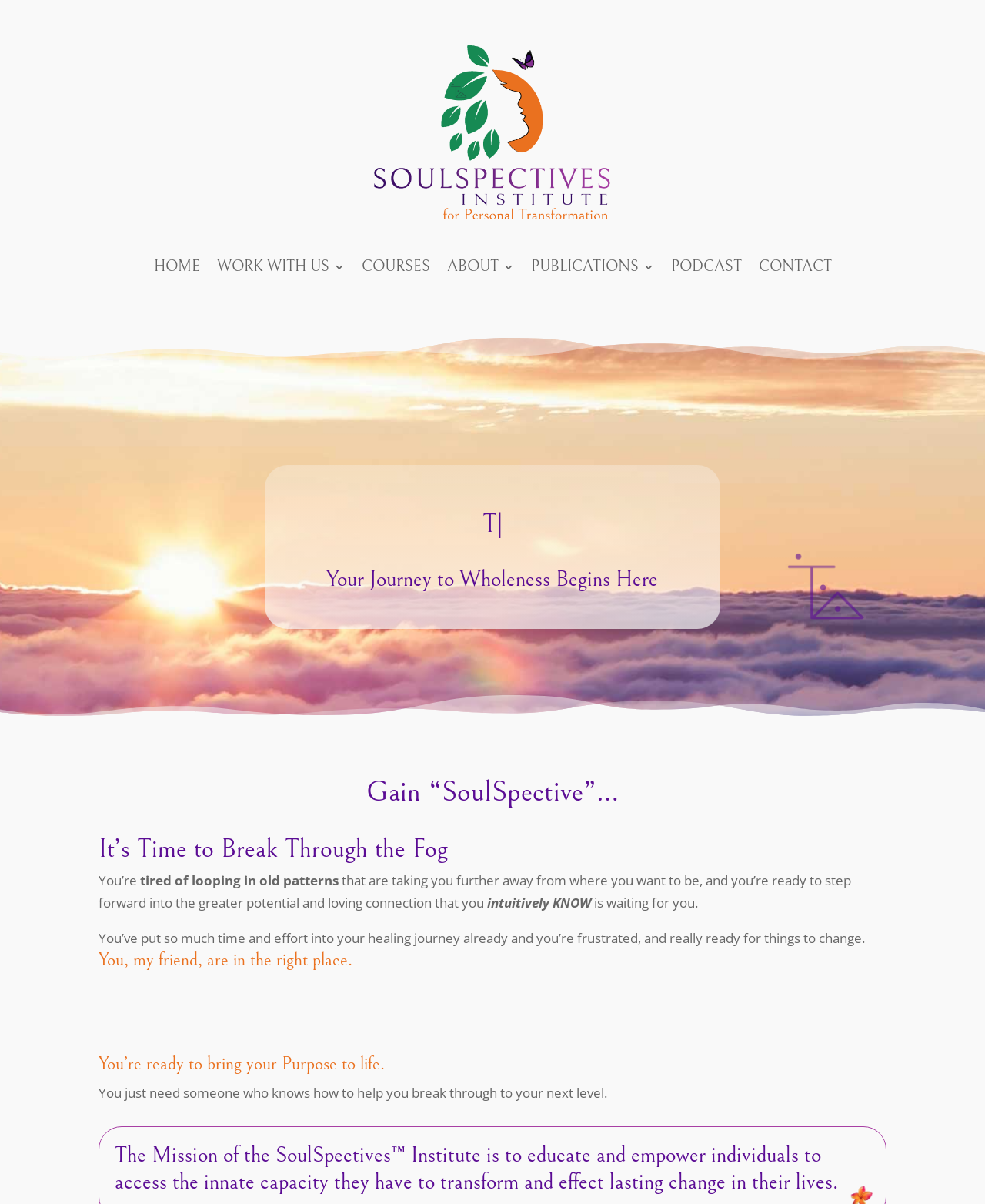Find and provide the bounding box coordinates for the UI element described with: "Work With Us".

[0.22, 0.217, 0.35, 0.231]